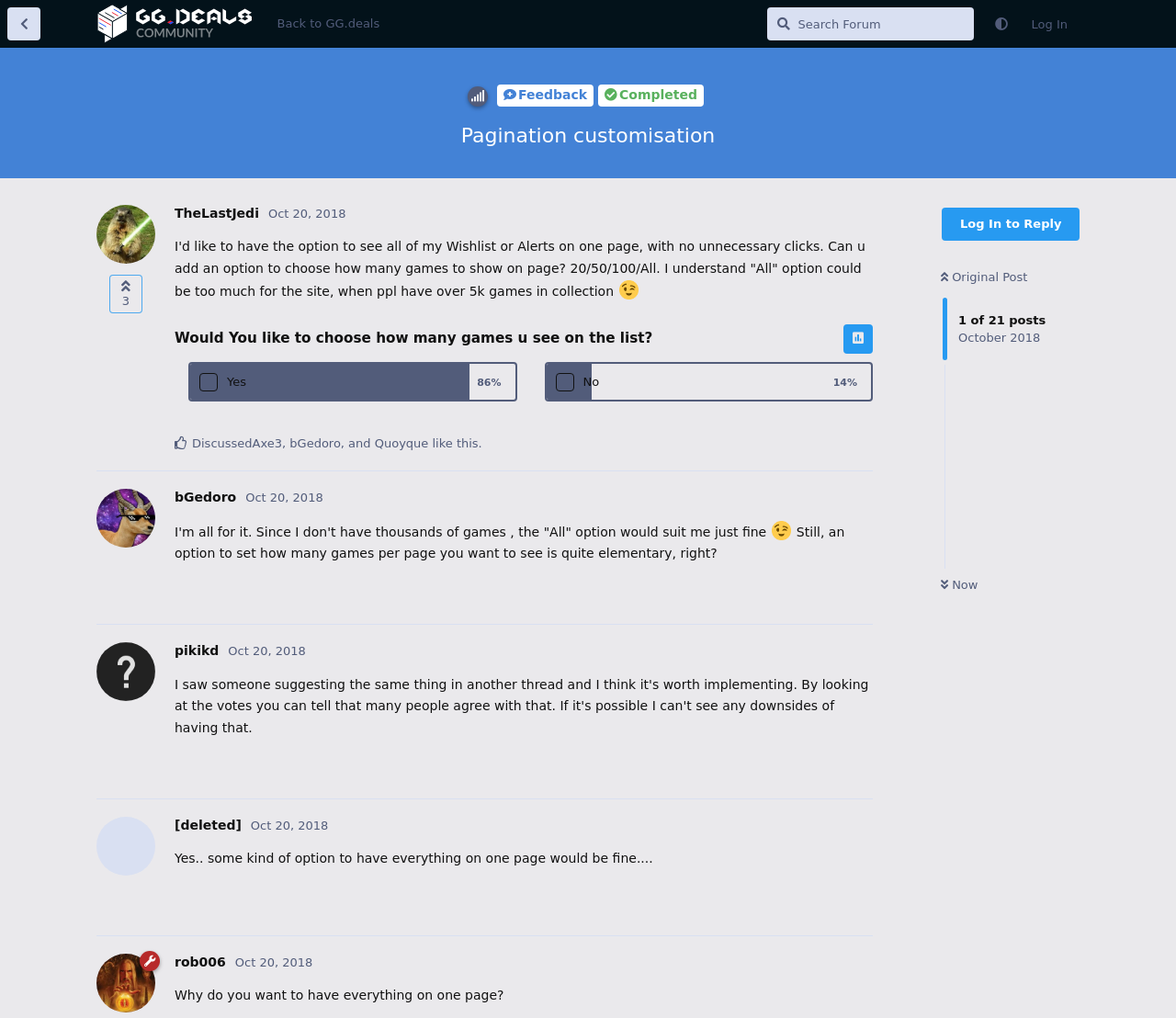How many posts are there on this page?
Using the visual information, reply with a single word or short phrase.

4